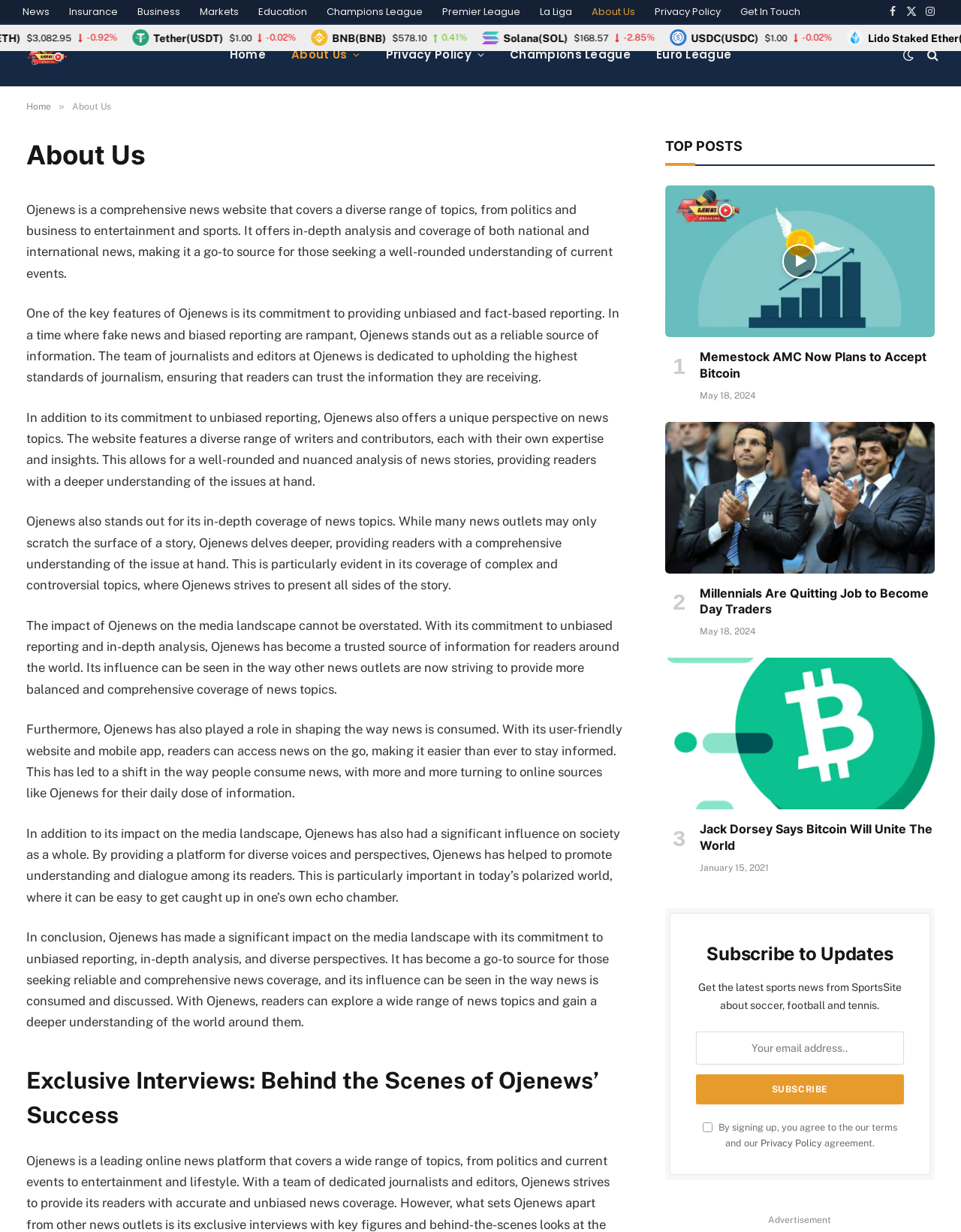Please find and report the bounding box coordinates of the element to click in order to perform the following action: "Click on the 'Subscribe' button". The coordinates should be expressed as four float numbers between 0 and 1, in the format [left, top, right, bottom].

[0.724, 0.872, 0.94, 0.896]